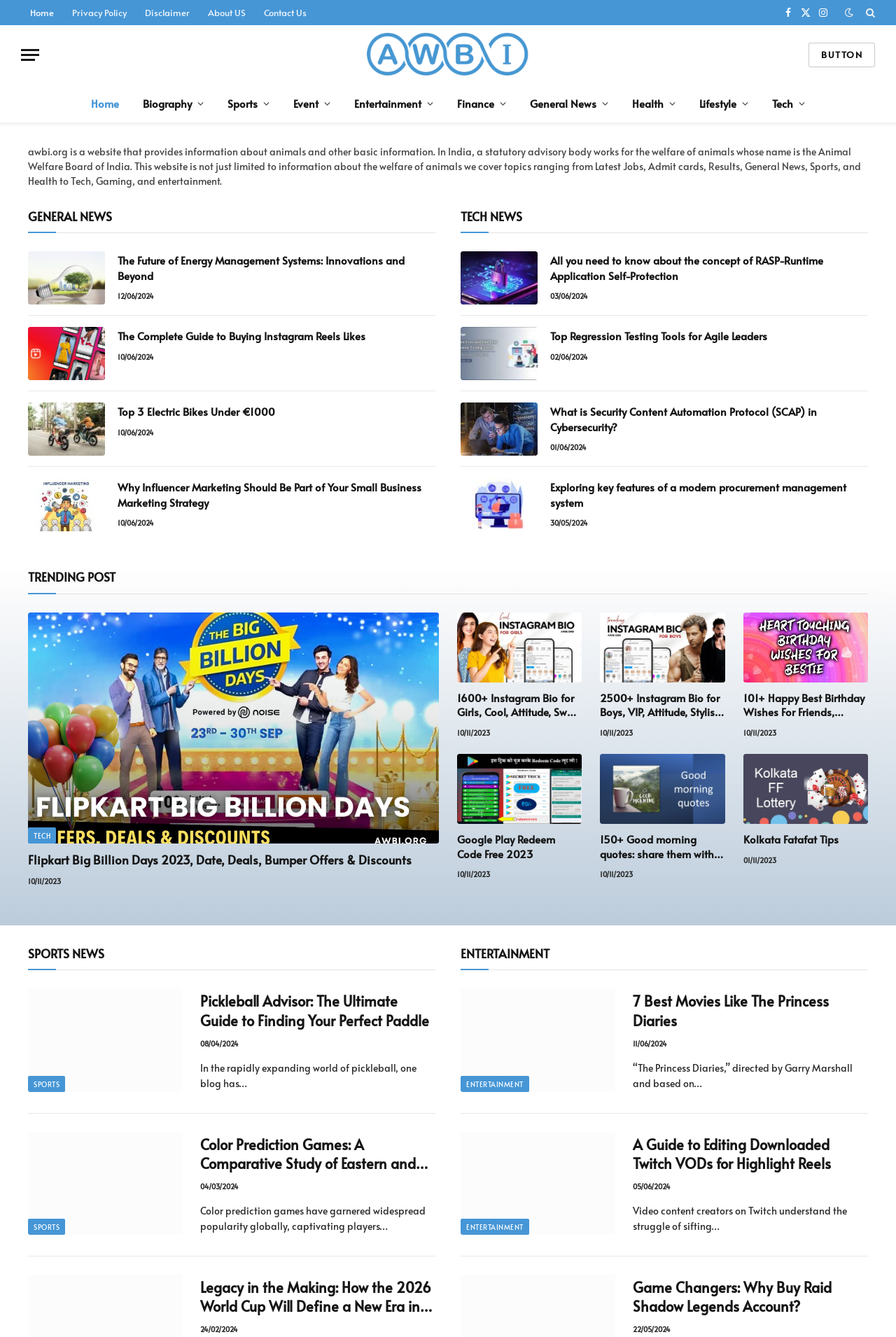What is the date of the last news article under Tech News?
Look at the image and respond with a single word or a short phrase.

30/05/2024